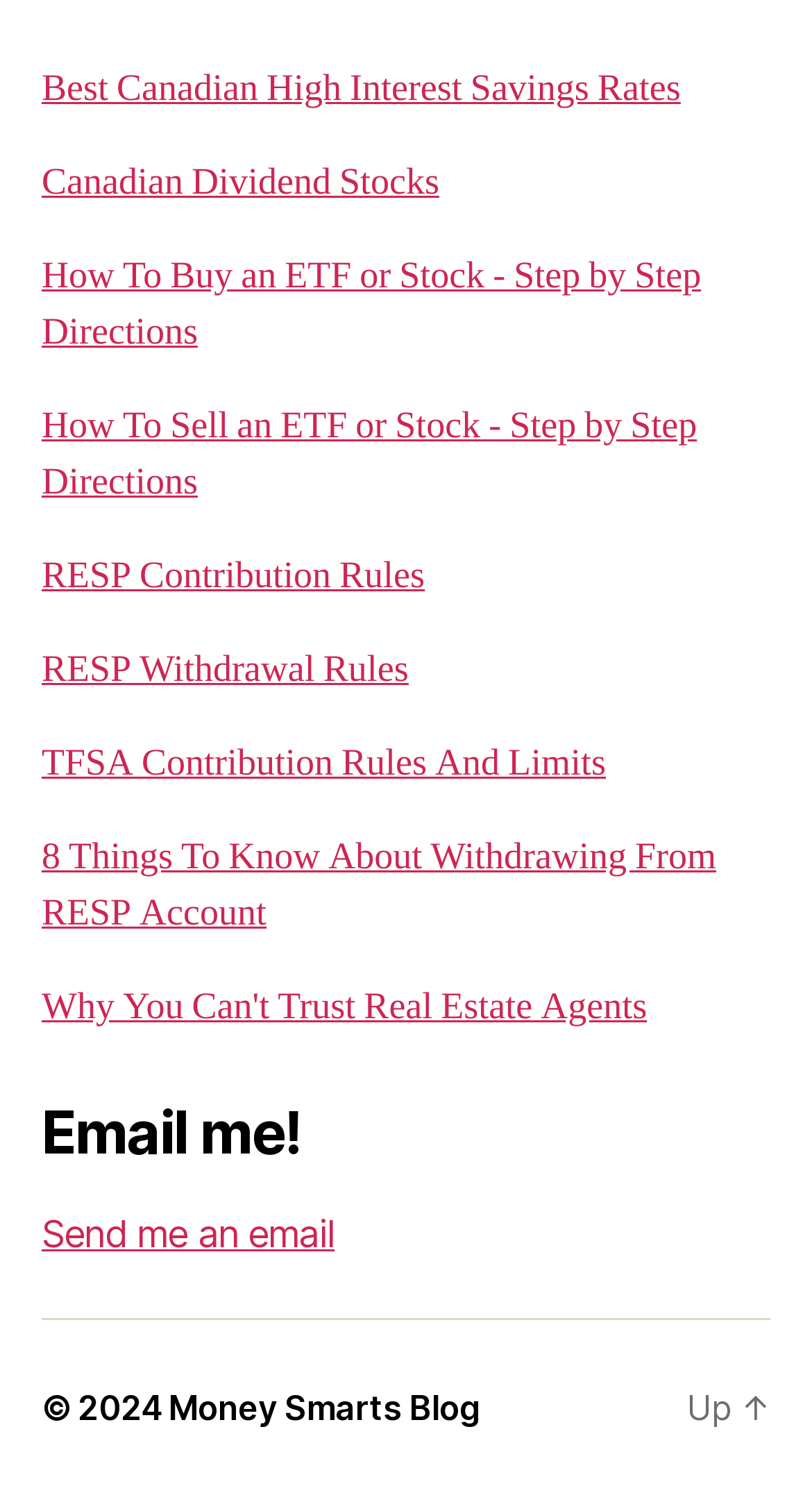Find the bounding box coordinates for the area you need to click to carry out the instruction: "Go up". The coordinates should be four float numbers between 0 and 1, indicated as [left, top, right, bottom].

[0.846, 0.928, 0.949, 0.955]